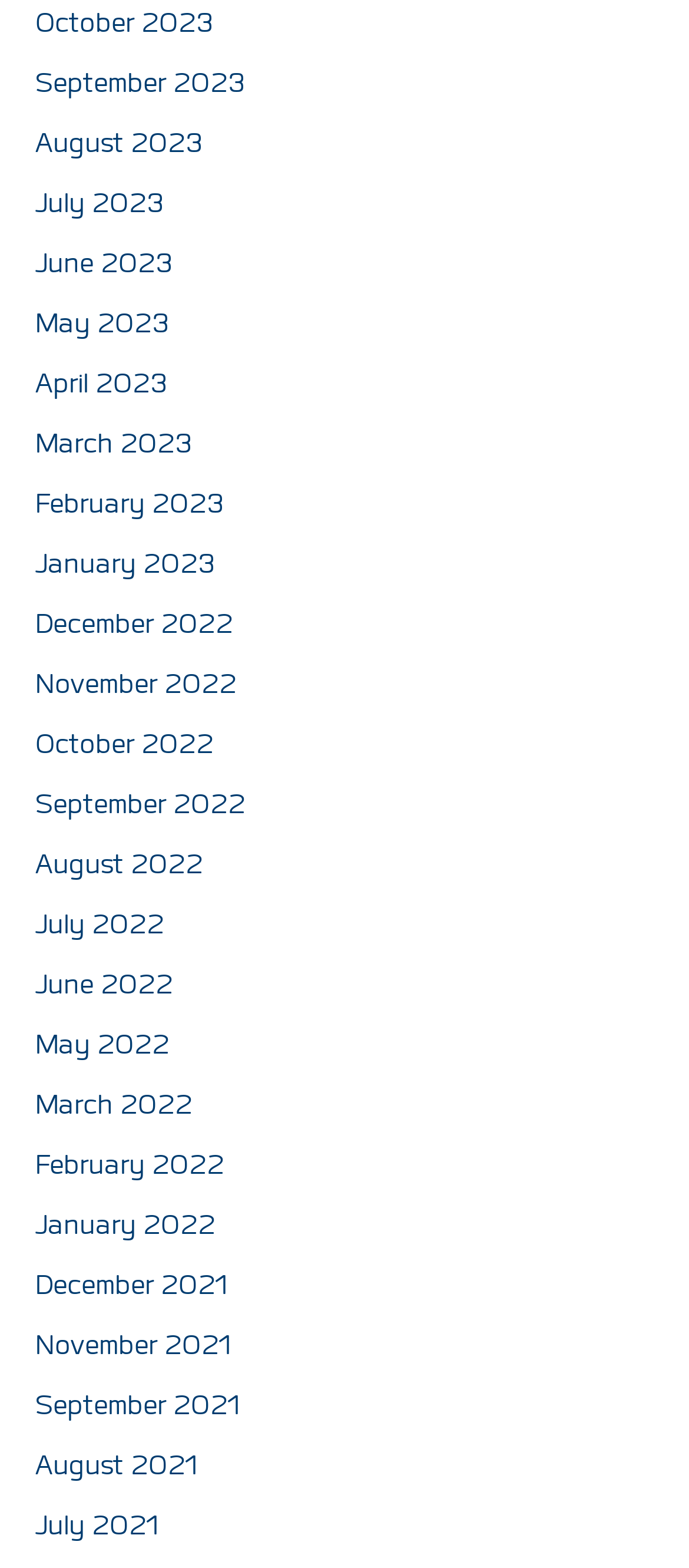Can you provide the bounding box coordinates for the element that should be clicked to implement the instruction: "View January 2022"?

[0.051, 0.768, 0.949, 0.795]